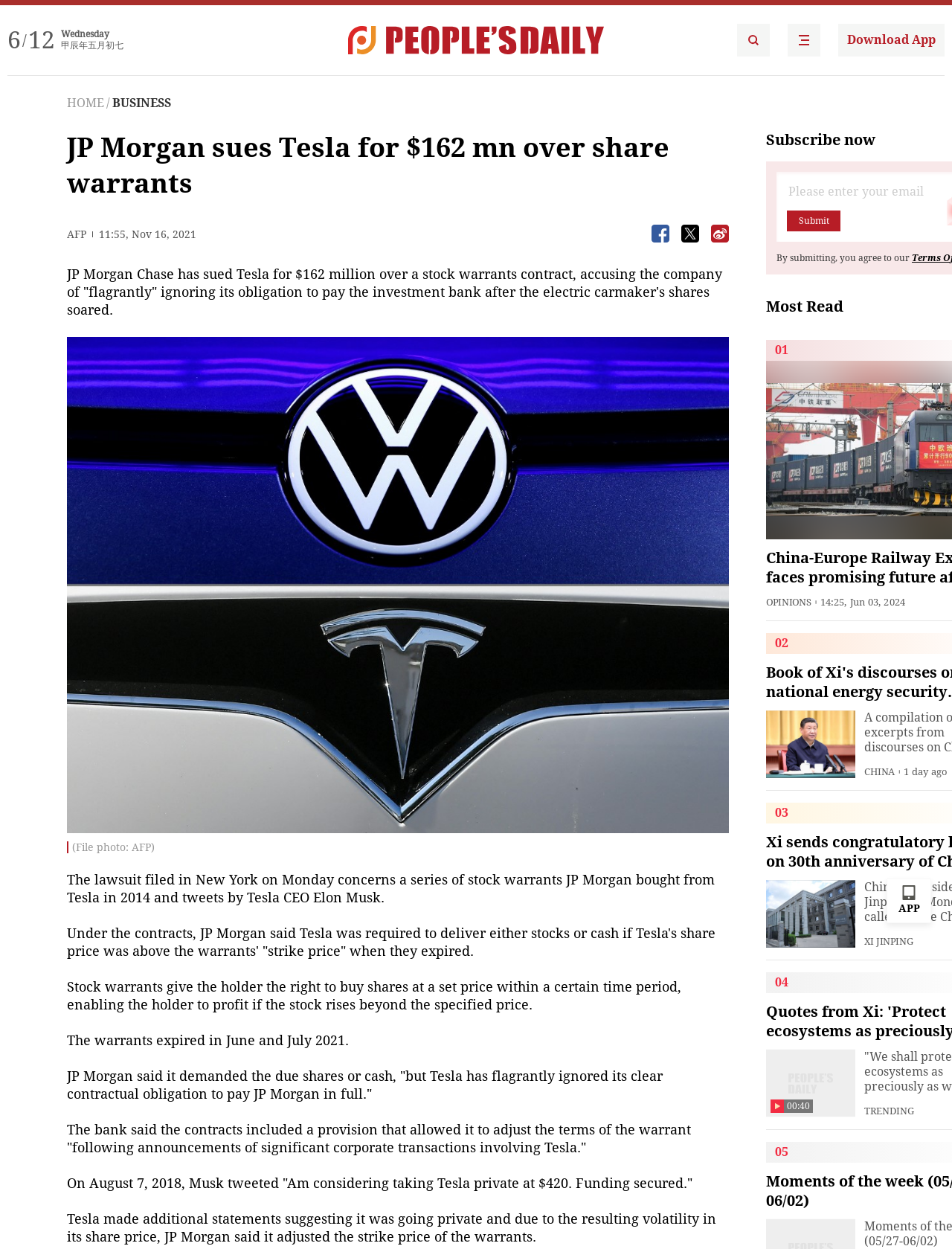Predict the bounding box coordinates of the UI element that matches this description: "People's Daily Search Details". The coordinates should be in the format [left, top, right, bottom] with each value between 0 and 1.

[0.774, 0.019, 0.809, 0.045]